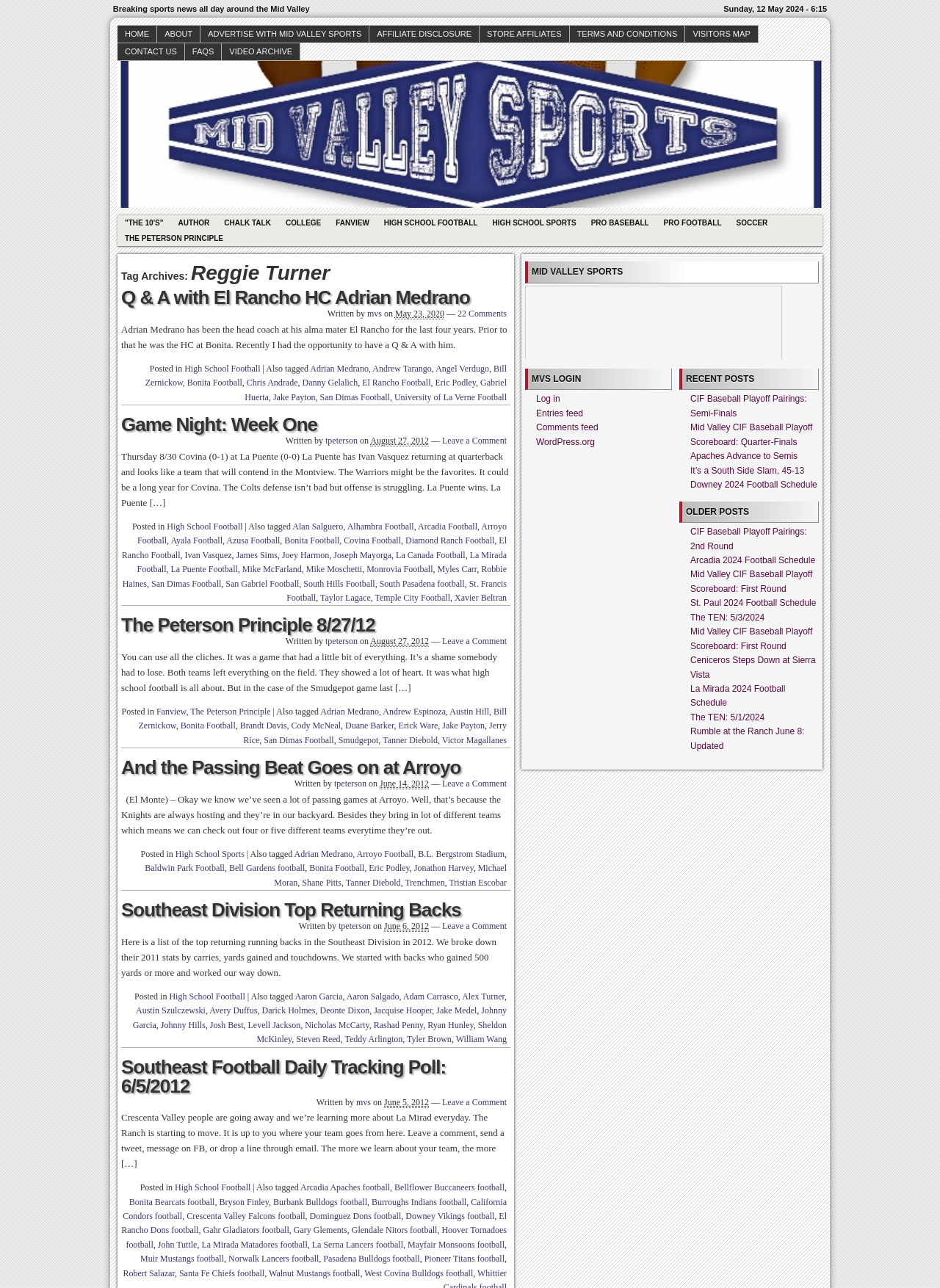Please determine the bounding box coordinates of the area that needs to be clicked to complete this task: 'Read the article about La Puente vs Covina'. The coordinates must be four float numbers between 0 and 1, formatted as [left, top, right, bottom].

[0.129, 0.35, 0.541, 0.394]